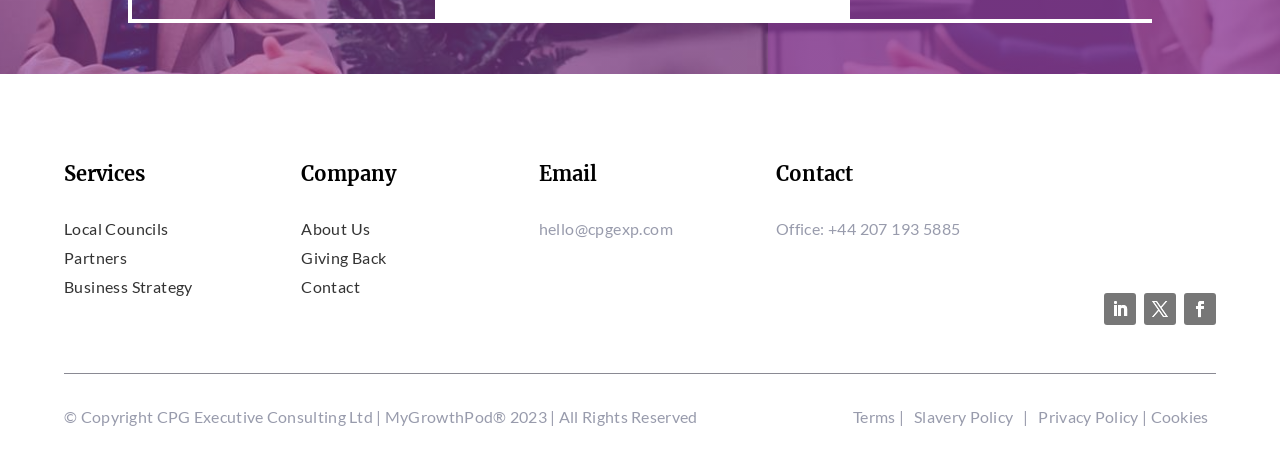Specify the bounding box coordinates of the area to click in order to follow the given instruction: "View About Us."

[0.235, 0.469, 0.289, 0.531]